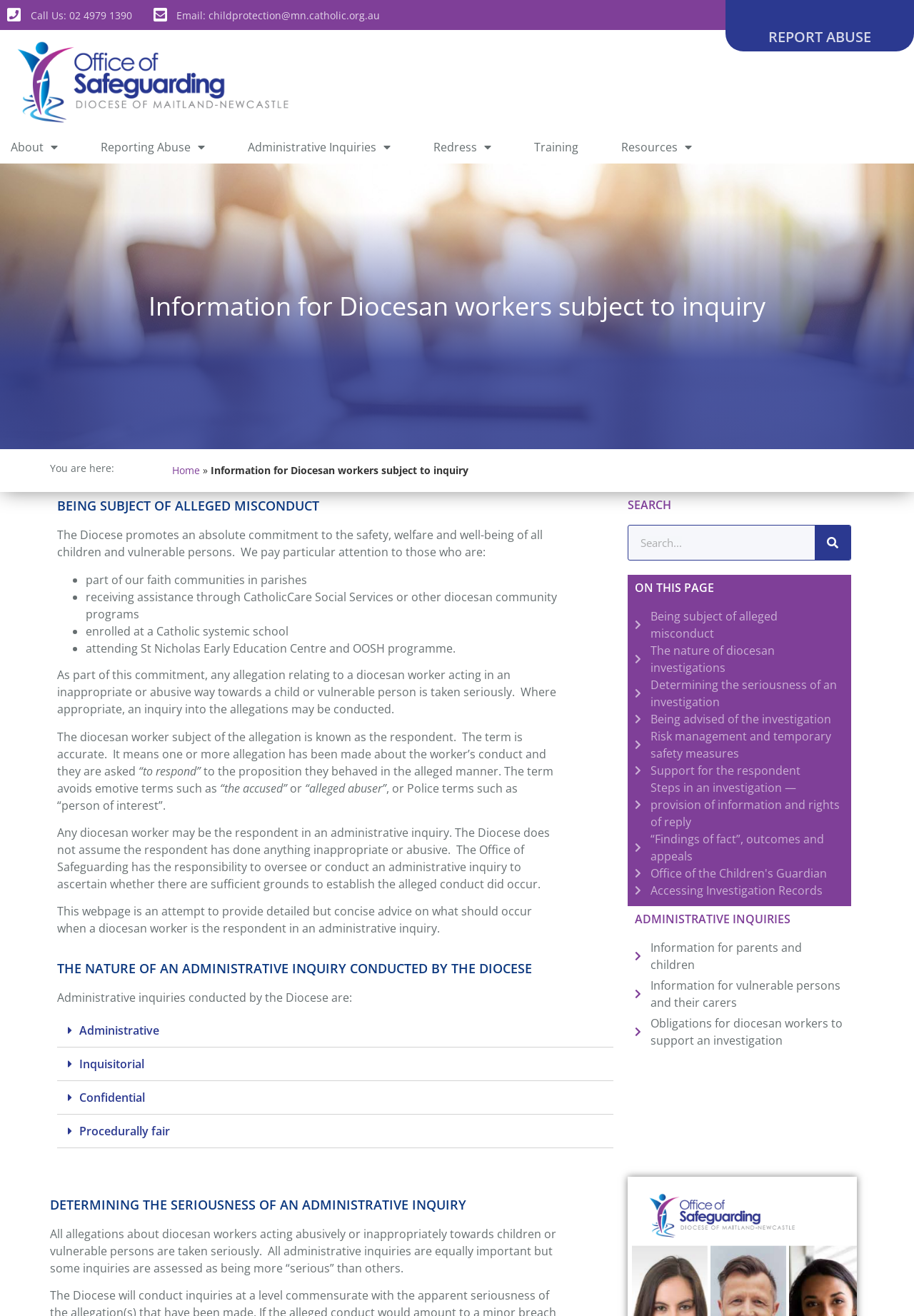Please determine the bounding box coordinates of the section I need to click to accomplish this instruction: "Email for child protection".

[0.168, 0.005, 0.416, 0.017]